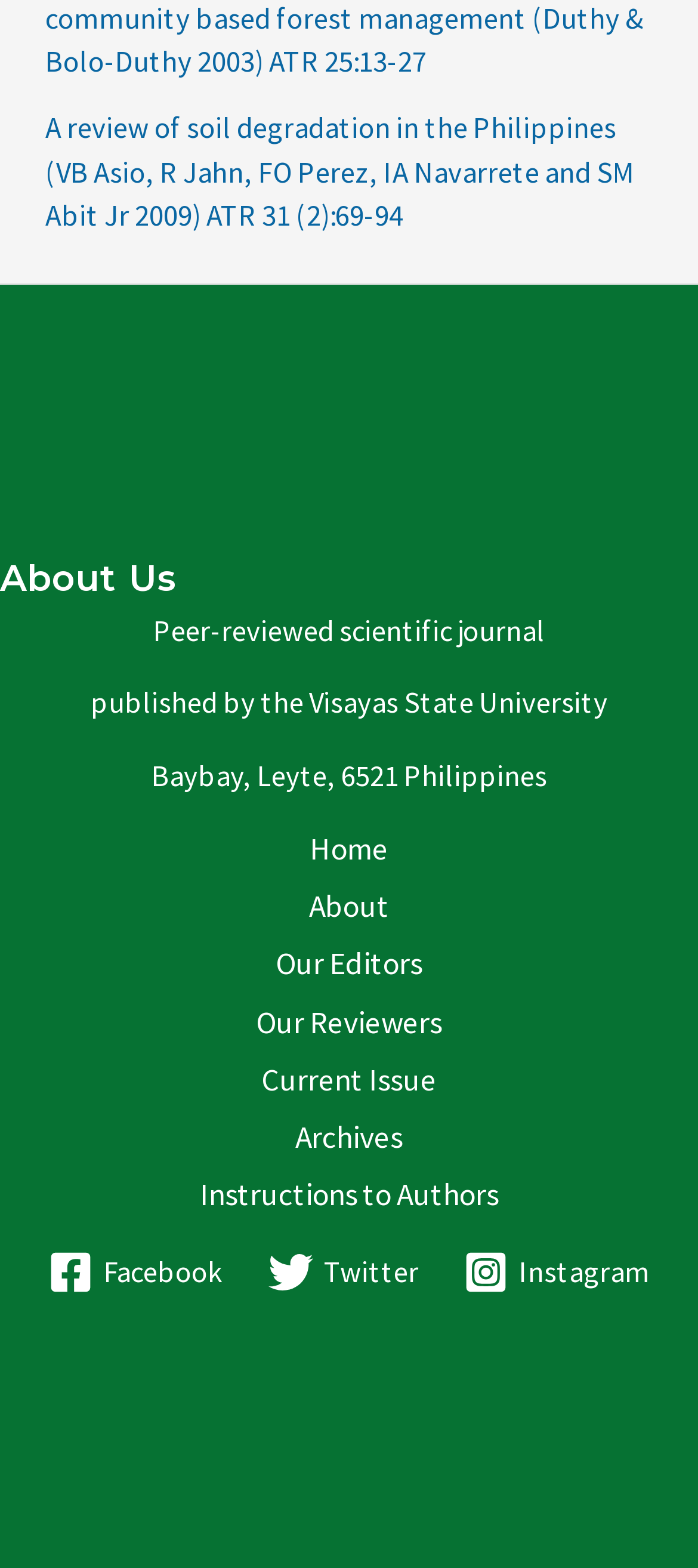Reply to the question below using a single word or brief phrase:
What is the type of publication?

Peer-reviewed scientific journal